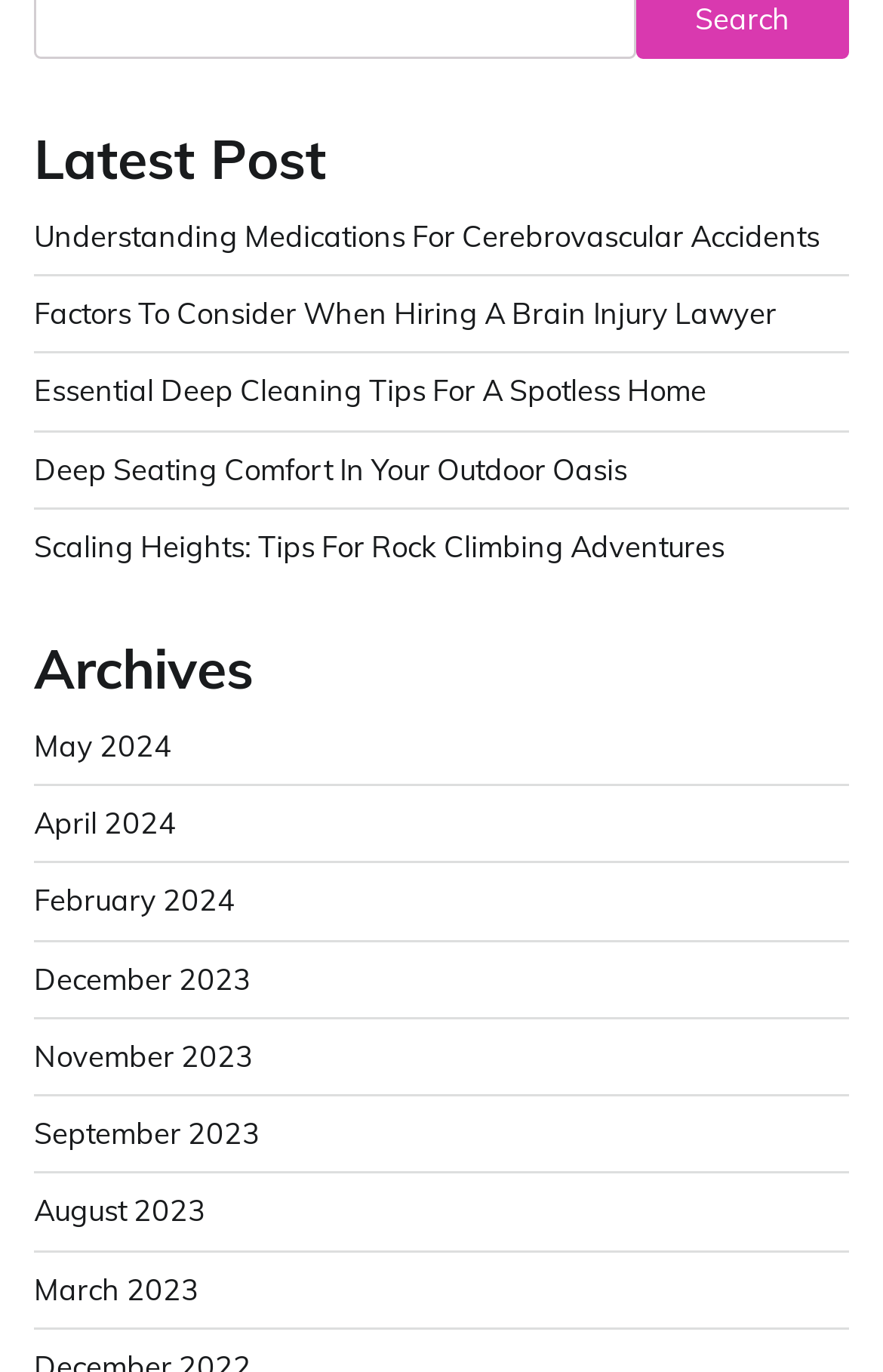Show the bounding box coordinates of the element that should be clicked to complete the task: "view posts from May 2024".

[0.038, 0.53, 0.195, 0.556]